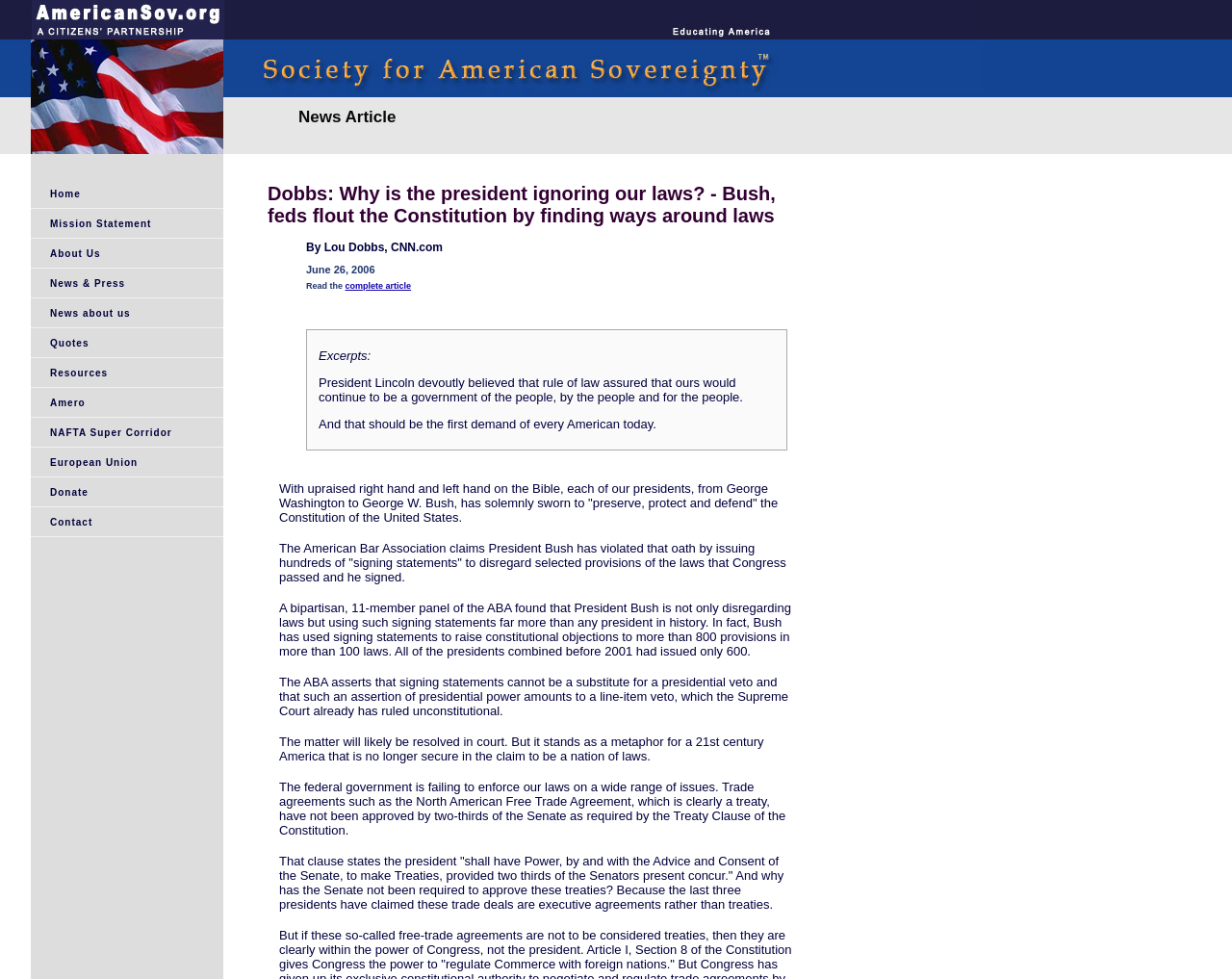Predict the bounding box coordinates of the area that should be clicked to accomplish the following instruction: "View the Bishop Rock logo". The bounding box coordinates should consist of four float numbers between 0 and 1, i.e., [left, top, right, bottom].

None